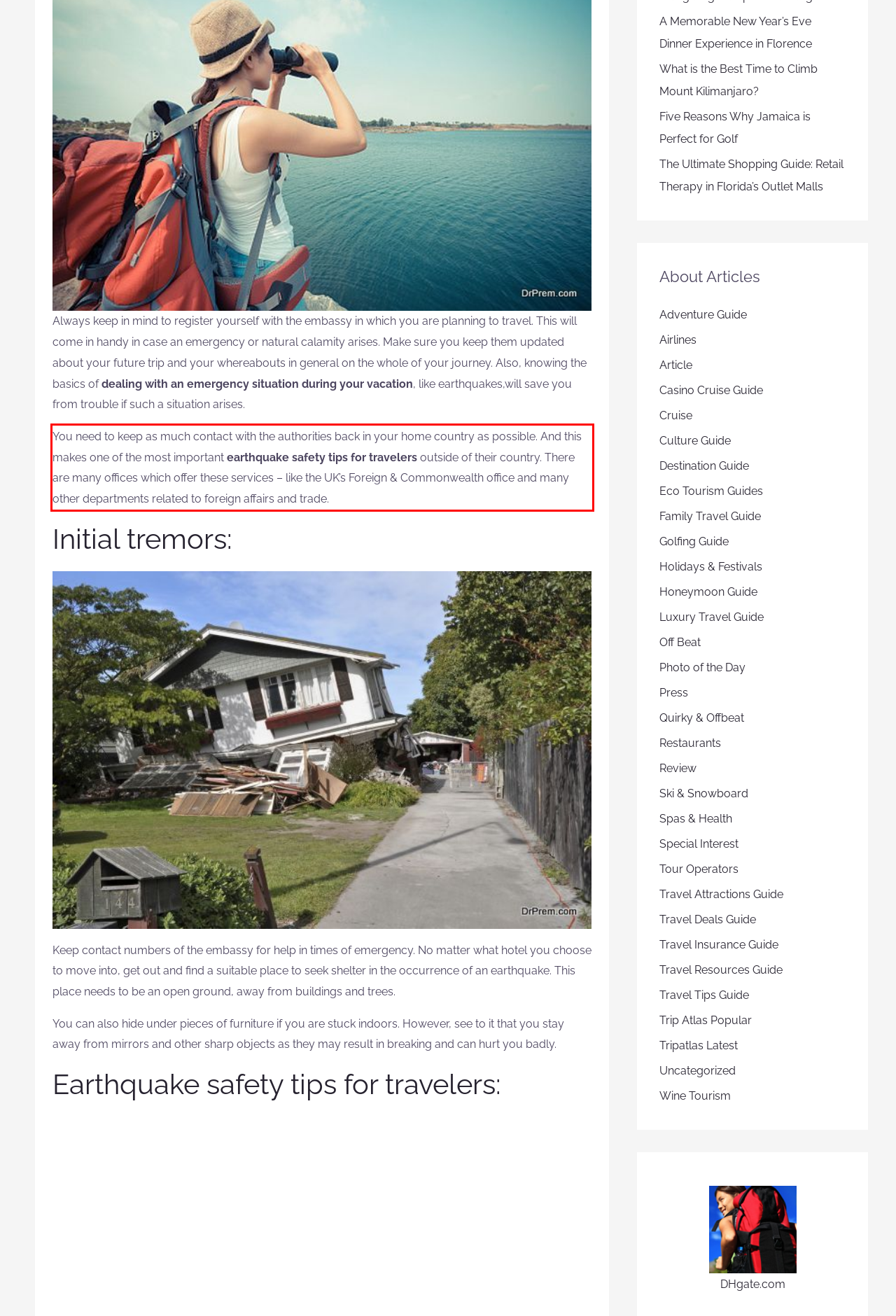You have a webpage screenshot with a red rectangle surrounding a UI element. Extract the text content from within this red bounding box.

You need to keep as much contact with the authorities back in your home country as possible. And this makes one of the most important earthquake safety tips for travelers outside of their country. There are many offices which offer these services – like the UK’s Foreign & Commonwealth office and many other departments related to foreign affairs and trade.